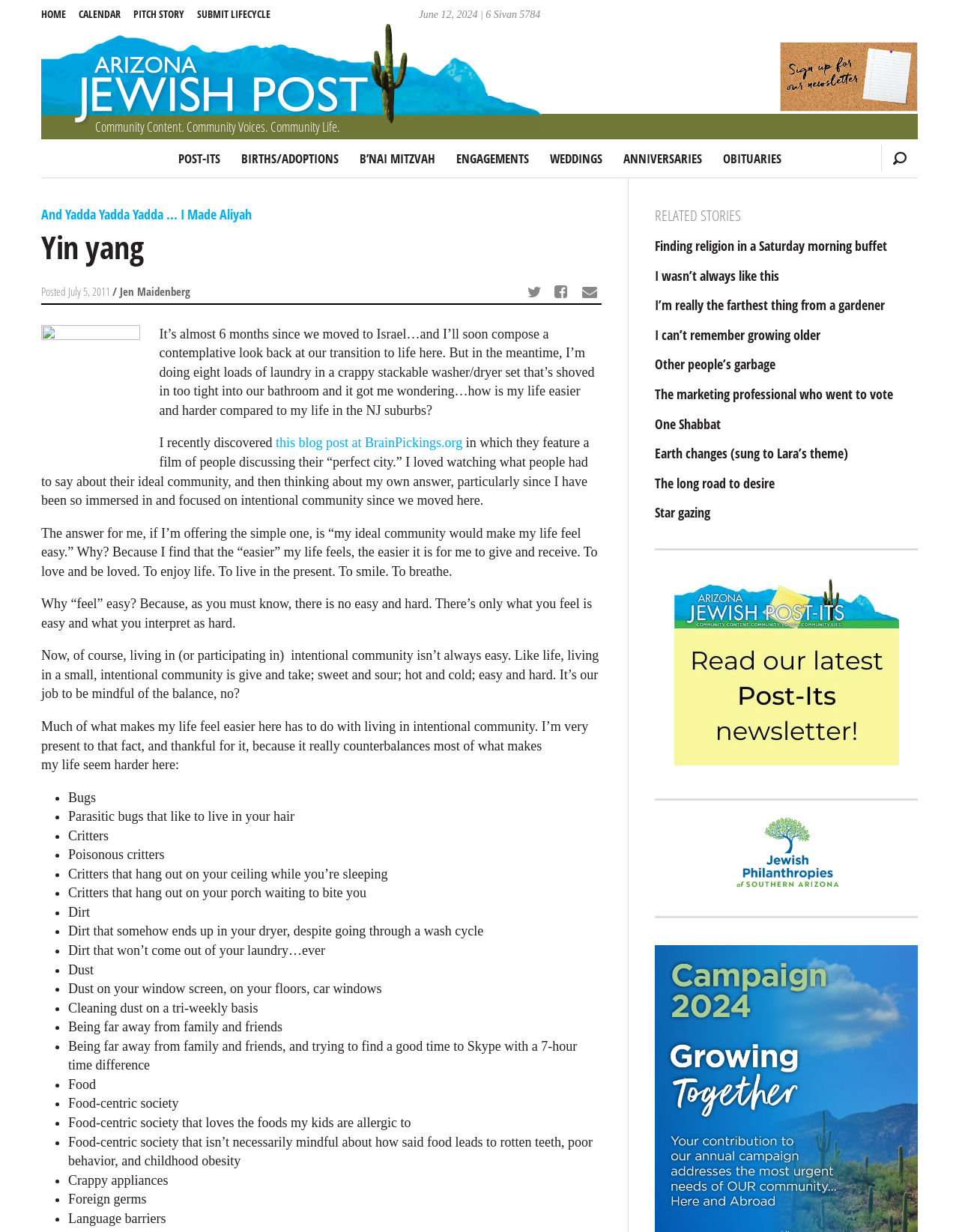Could you determine the bounding box coordinates of the clickable element to complete the instruction: "Check the 'RELATED STORIES' section"? Provide the coordinates as four float numbers between 0 and 1, i.e., [left, top, right, bottom].

[0.683, 0.167, 0.957, 0.182]